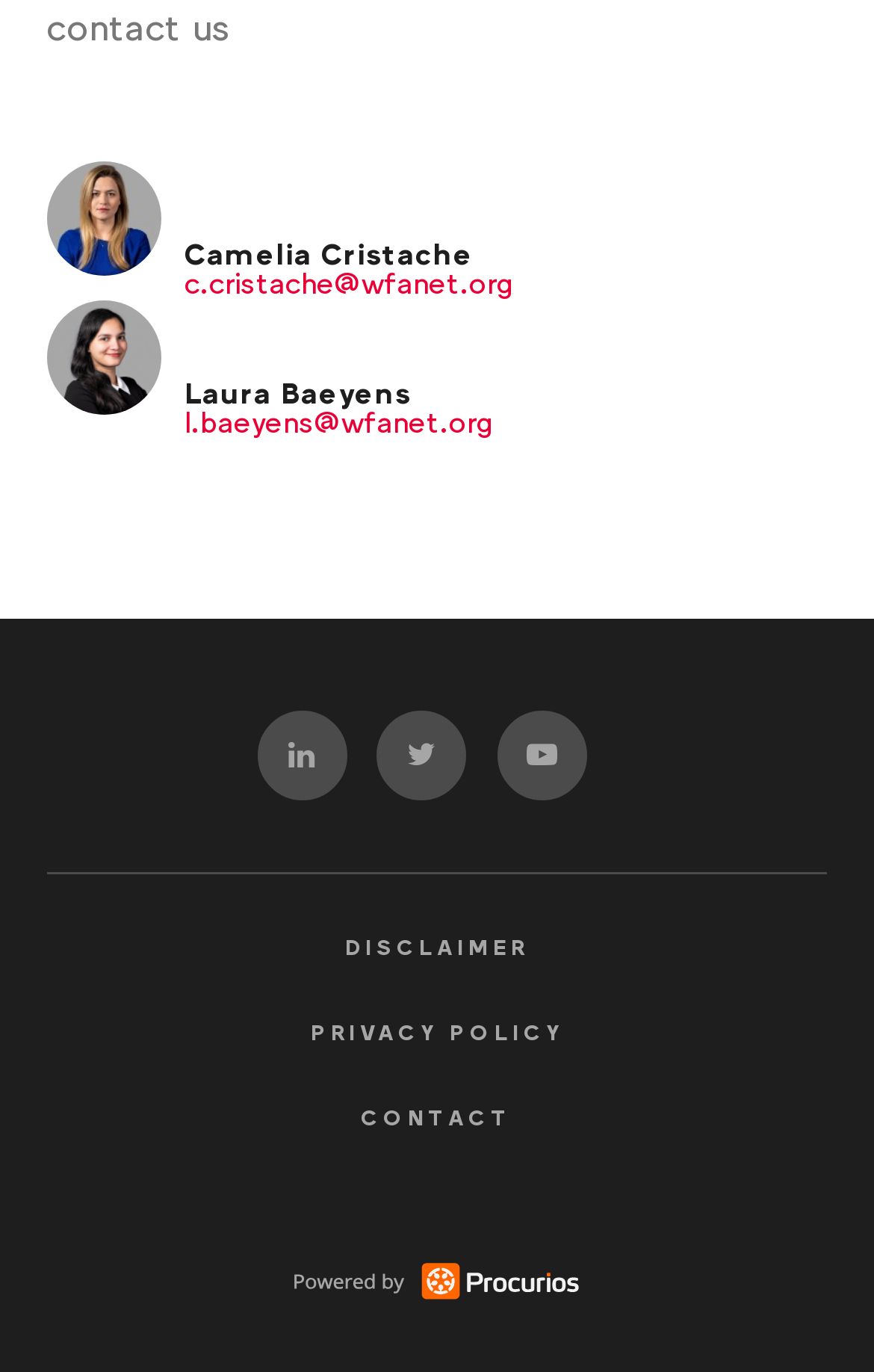Given the element description Disclaimer, predict the bounding box coordinates for the UI element in the webpage screenshot. The format should be (top-left x, top-left y, bottom-right x, bottom-right y), and the values should be between 0 and 1.

[0.395, 0.684, 0.605, 0.7]